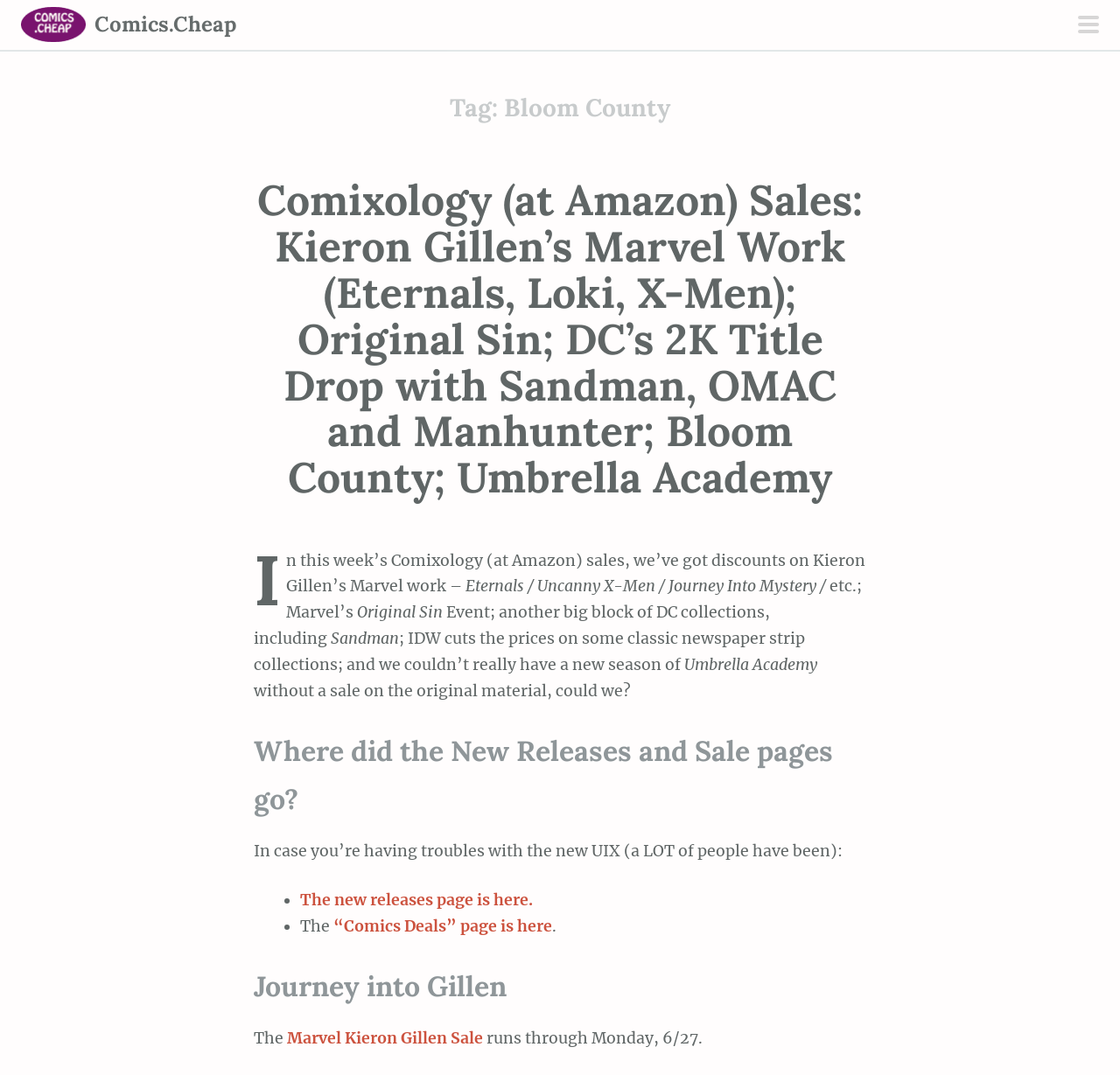Please provide the bounding box coordinates in the format (top-left x, top-left y, bottom-right x, bottom-right y). Remember, all values are floating point numbers between 0 and 1. What is the bounding box coordinate of the region described as: “Comics Deals” page is here

[0.298, 0.853, 0.493, 0.871]